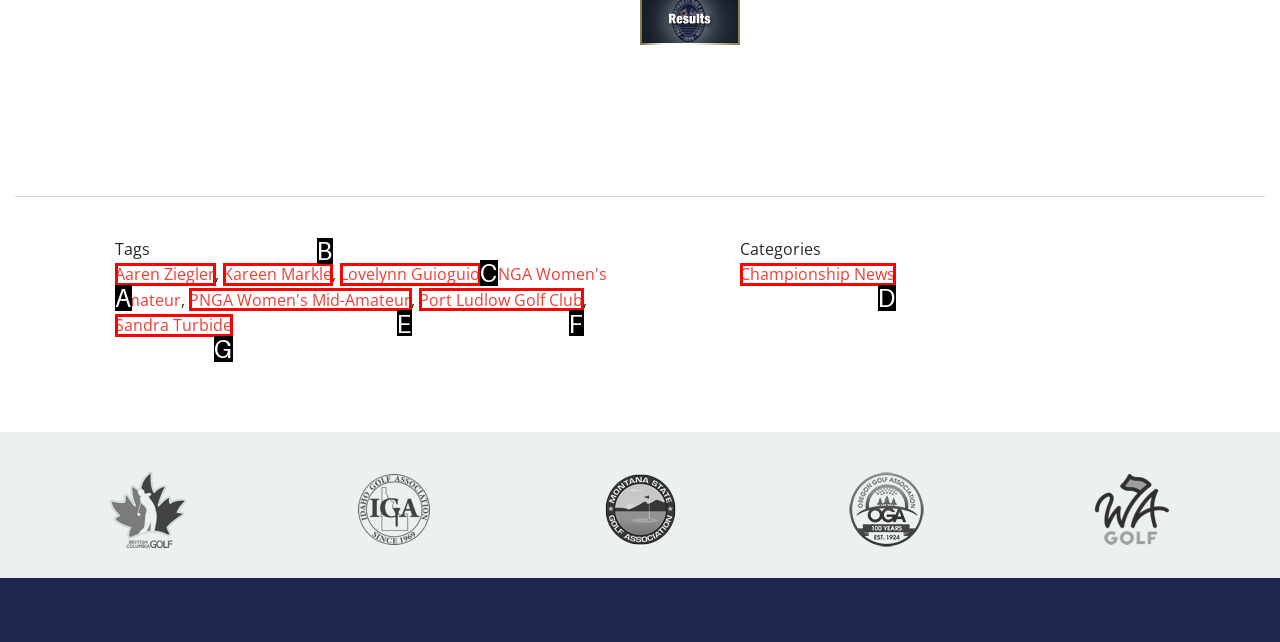Determine the HTML element that aligns with the description: Lovelynn Guioguio
Answer by stating the letter of the appropriate option from the available choices.

C